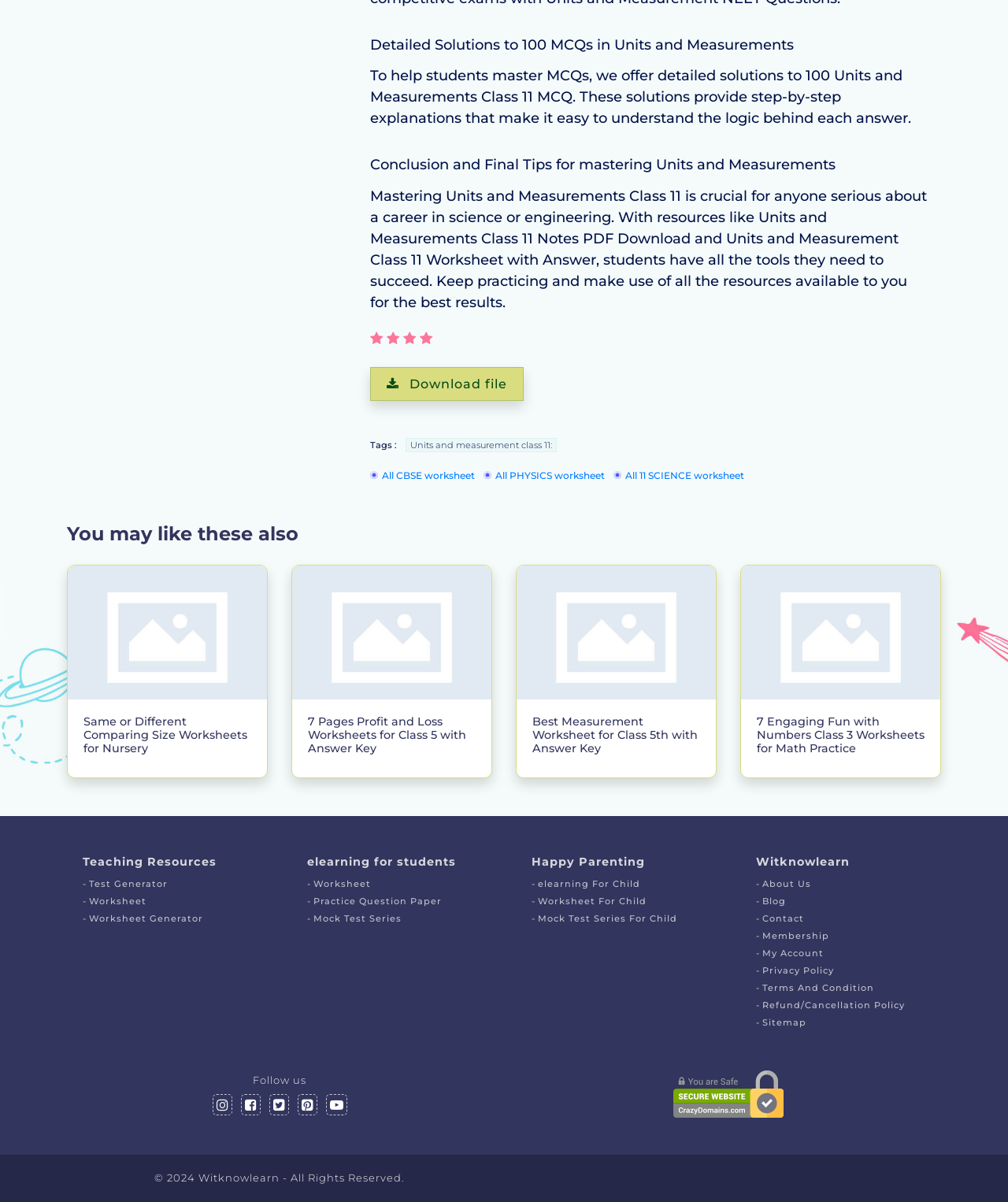What is the tag associated with the link 'Units and measurement class 11:'?
Please analyze the image and answer the question with as much detail as possible.

The link 'Units and measurement class 11:' is associated with the tag 'Units and measurement class 11', which is a category or label used to classify the content of the webpage.